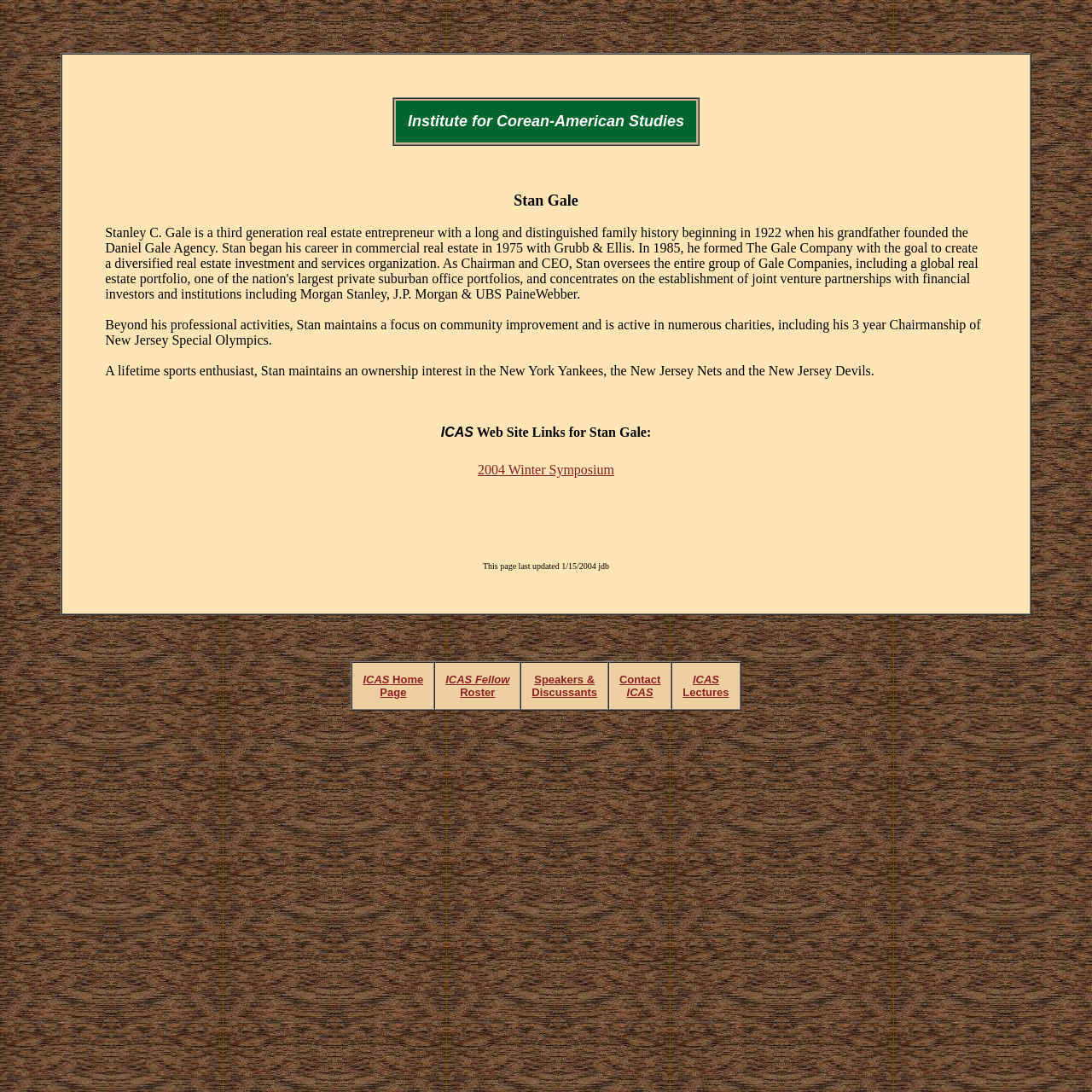What is the purpose of the webpage?
From the screenshot, supply a one-word or short-phrase answer.

Biographic sketch of Stan Gale